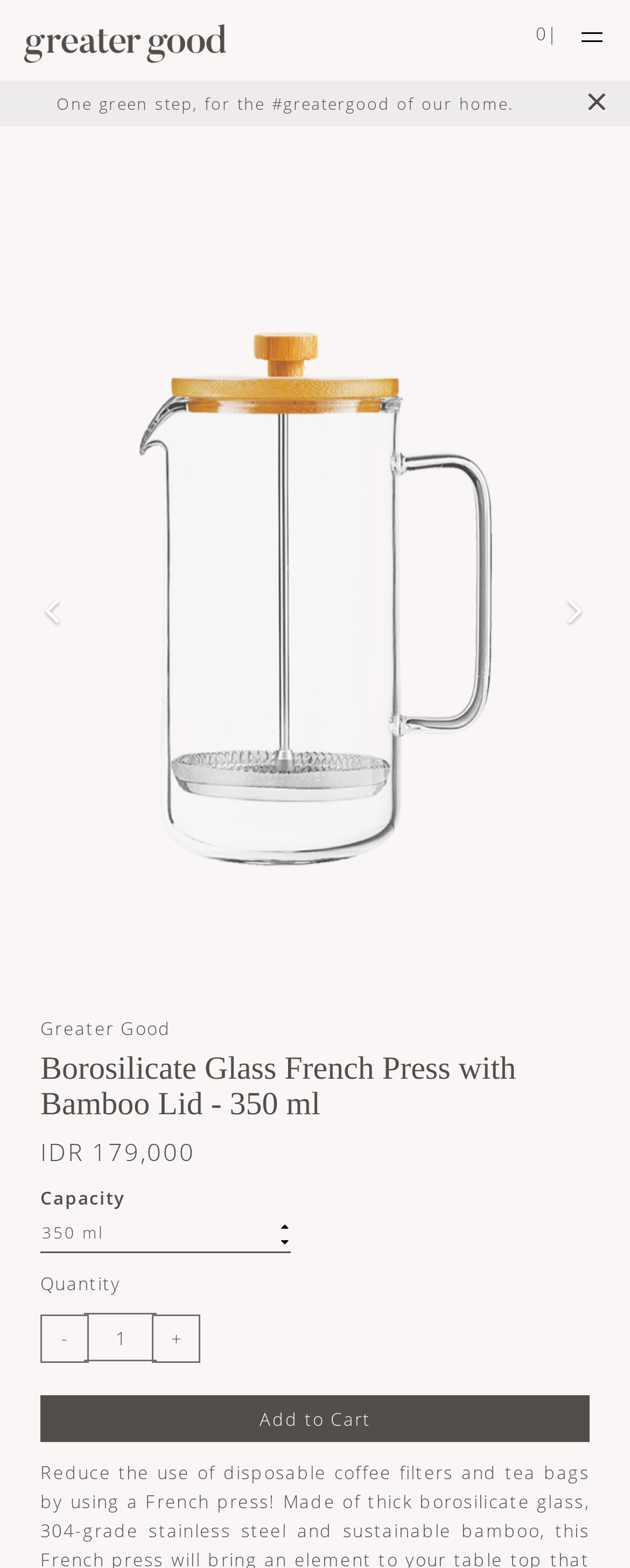Determine the bounding box coordinates of the clickable region to carry out the instruction: "Add to cart".

[0.064, 0.89, 0.936, 0.92]